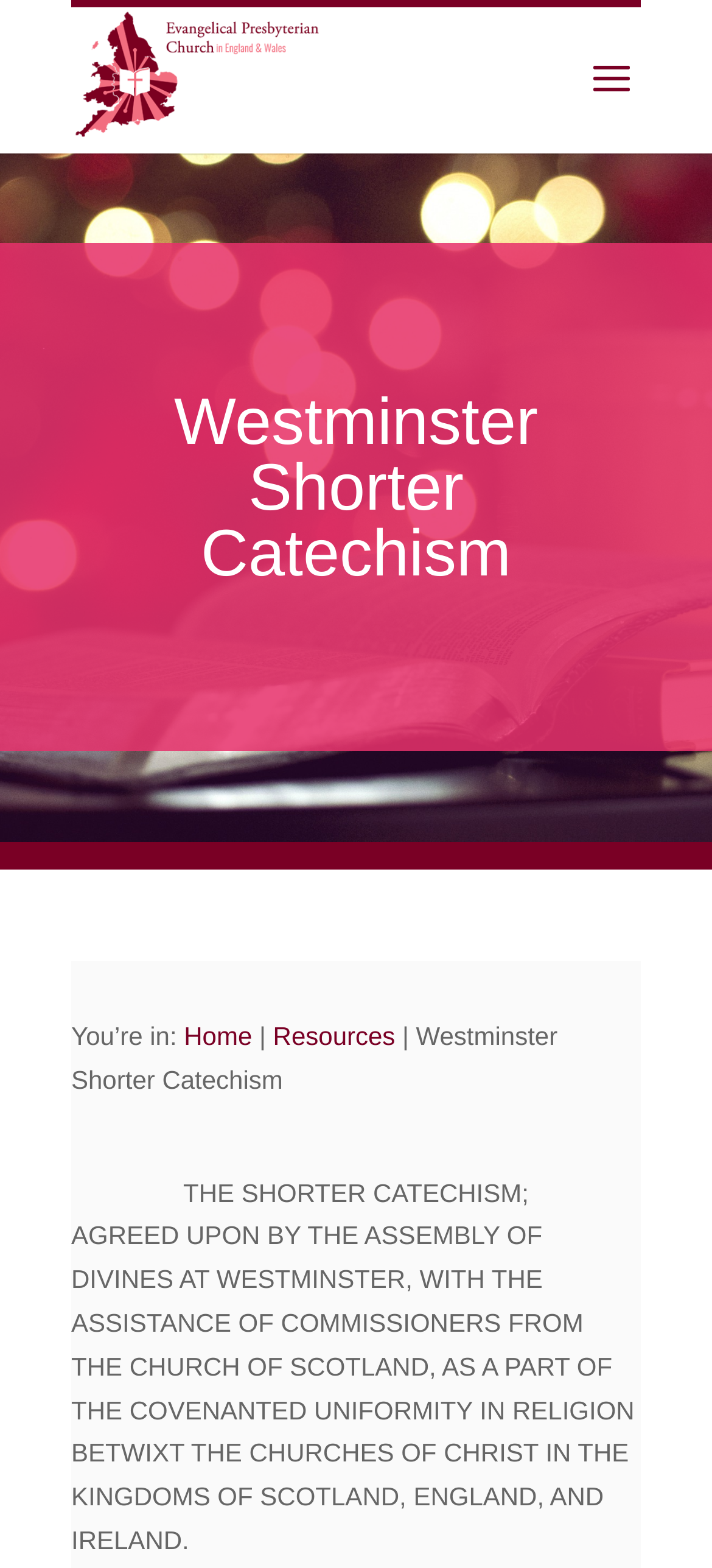Deliver a detailed narrative of the webpage's visual and textual elements.

The webpage is about the Westminster Shorter Catechism, a religious document. At the top left corner, there is an image with the text "EPCEW". Next to it, on the top right, is a search box with the label "Search for:". 

Below the image and search box, there is a prominent heading that reads "Westminster Shorter Catechism", taking up a significant portion of the page width. 

On the middle left side of the page, there is a section that indicates the user's current location, with the text "You’re in:" followed by a link to "Home" and another link to "Resources", separated by vertical lines. 

Further down, there is another heading, although it is empty. Below this heading, there is a title "THE SHORTER CATECHISM;" followed by a lengthy paragraph that describes the document's history and purpose, specifically its agreement by the Assembly of Divines at Westminster with the assistance of commissioners from the Church of Scotland.